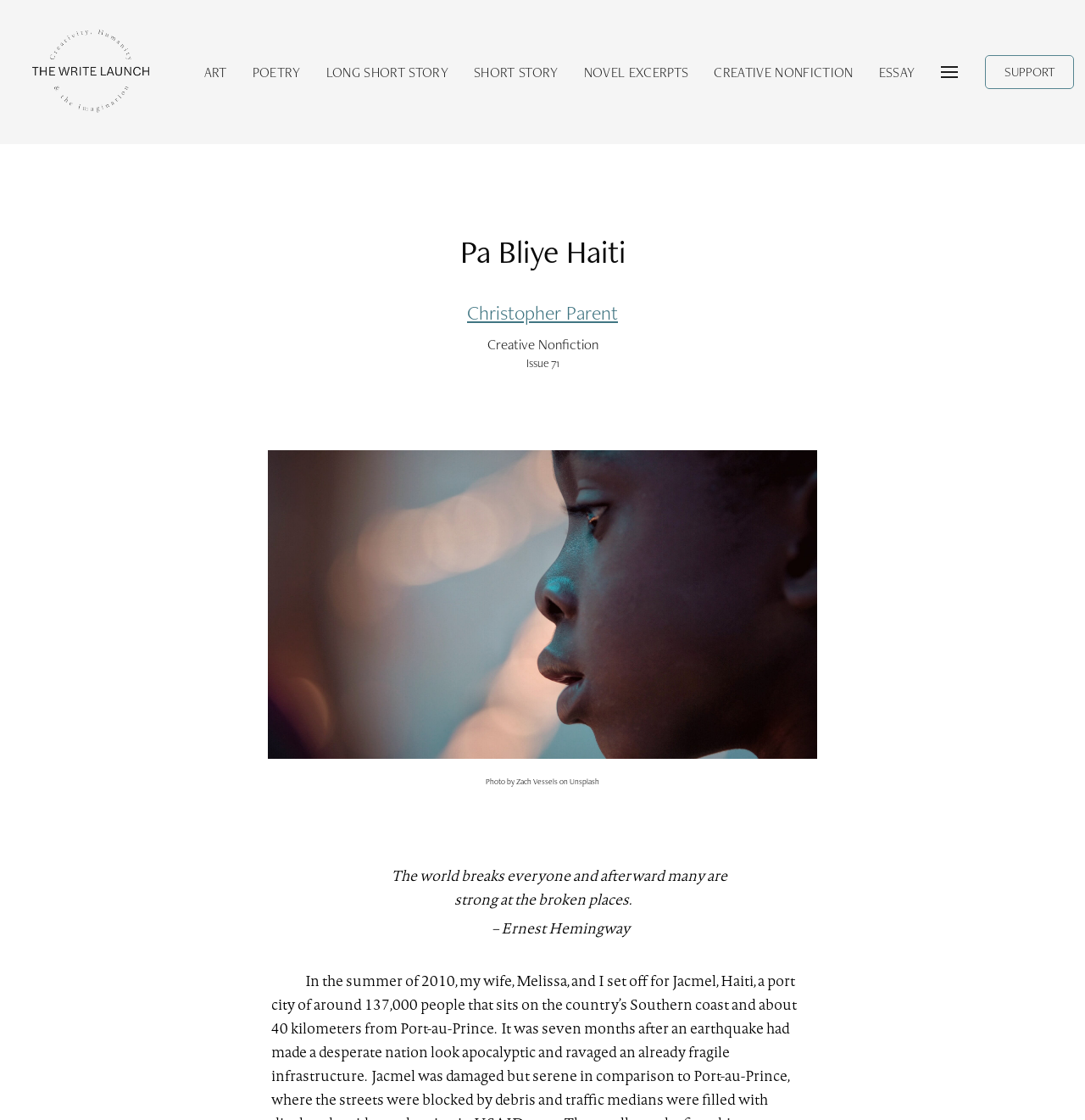Provide the bounding box coordinates of the HTML element described as: "Video Appearances". The bounding box coordinates should be four float numbers between 0 and 1, i.e., [left, top, right, bottom].

None